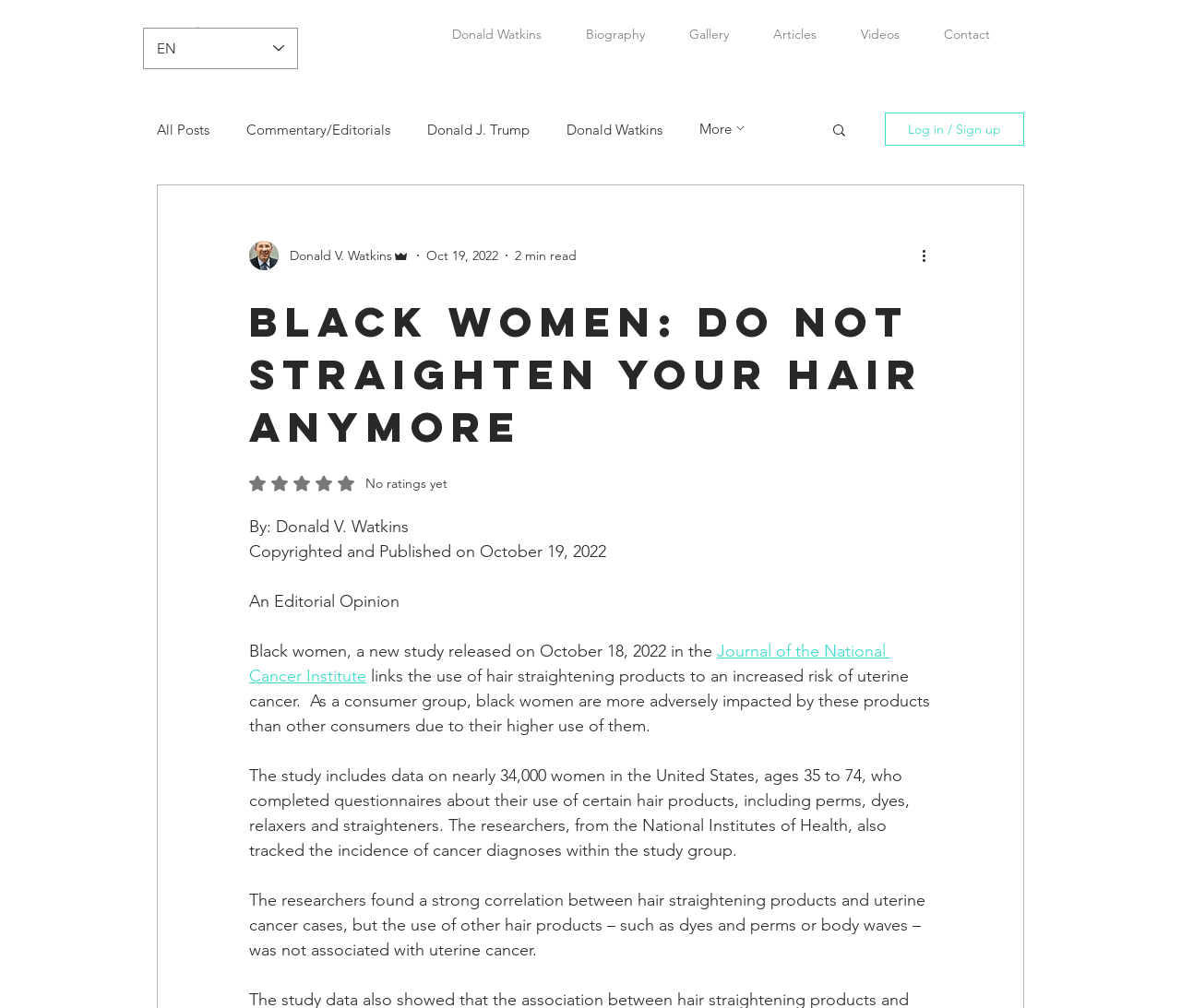Please find and provide the title of the webpage.

Black Women: Do Not Straighten Your Hair Anymore